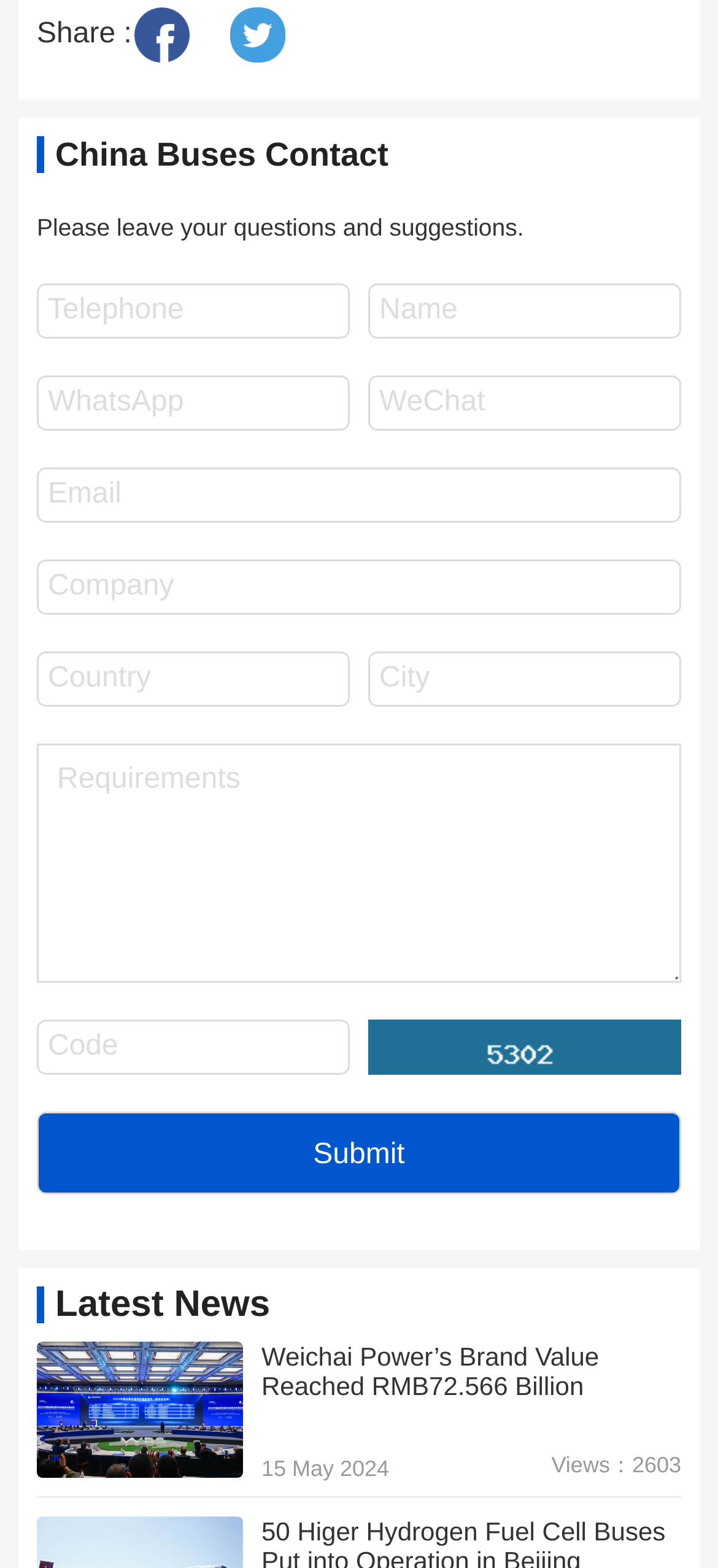Respond to the question with just a single word or phrase: 
How many images are there?

4